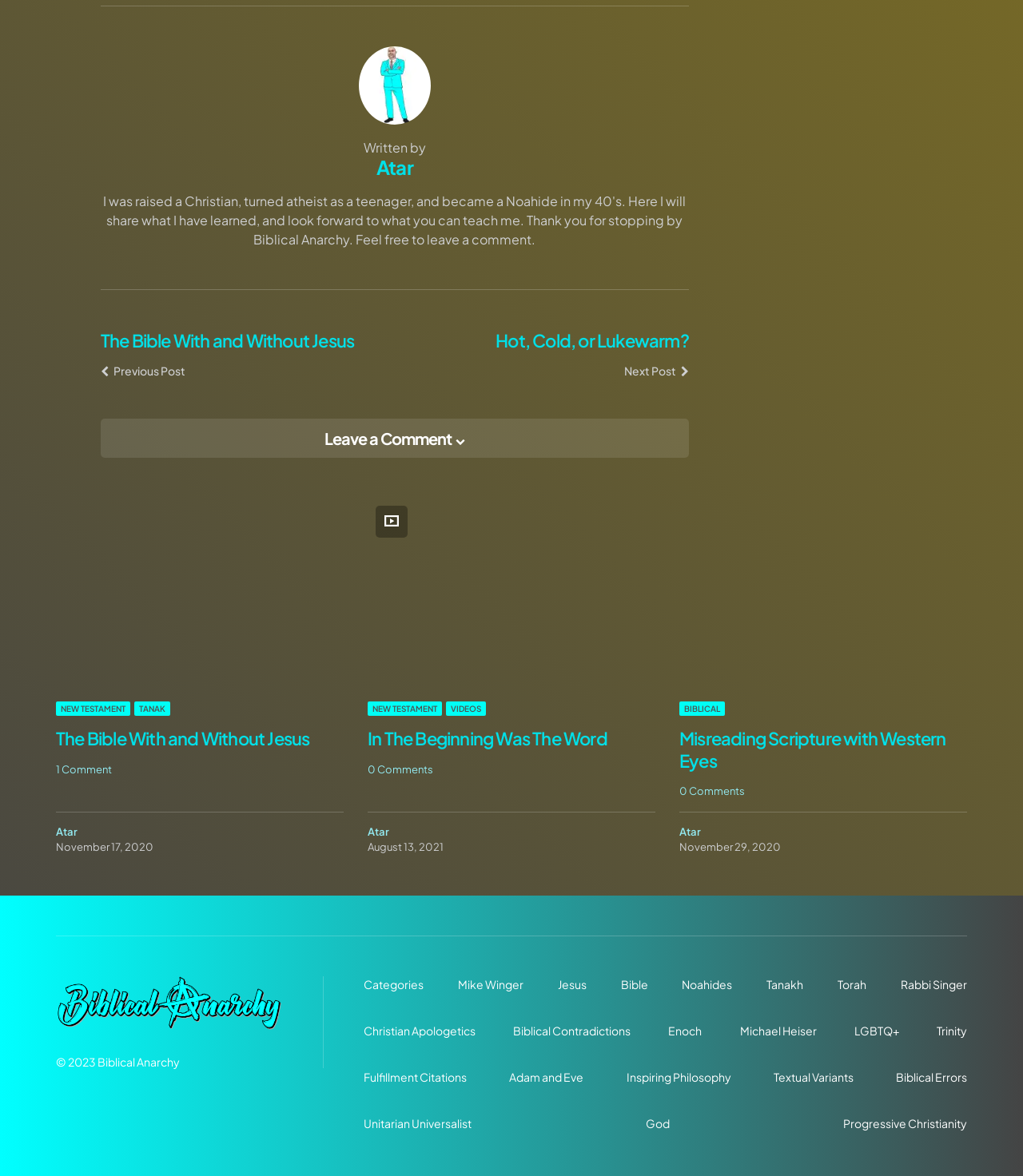Identify the bounding box coordinates of the specific part of the webpage to click to complete this instruction: "Leave a comment".

[0.098, 0.356, 0.673, 0.389]